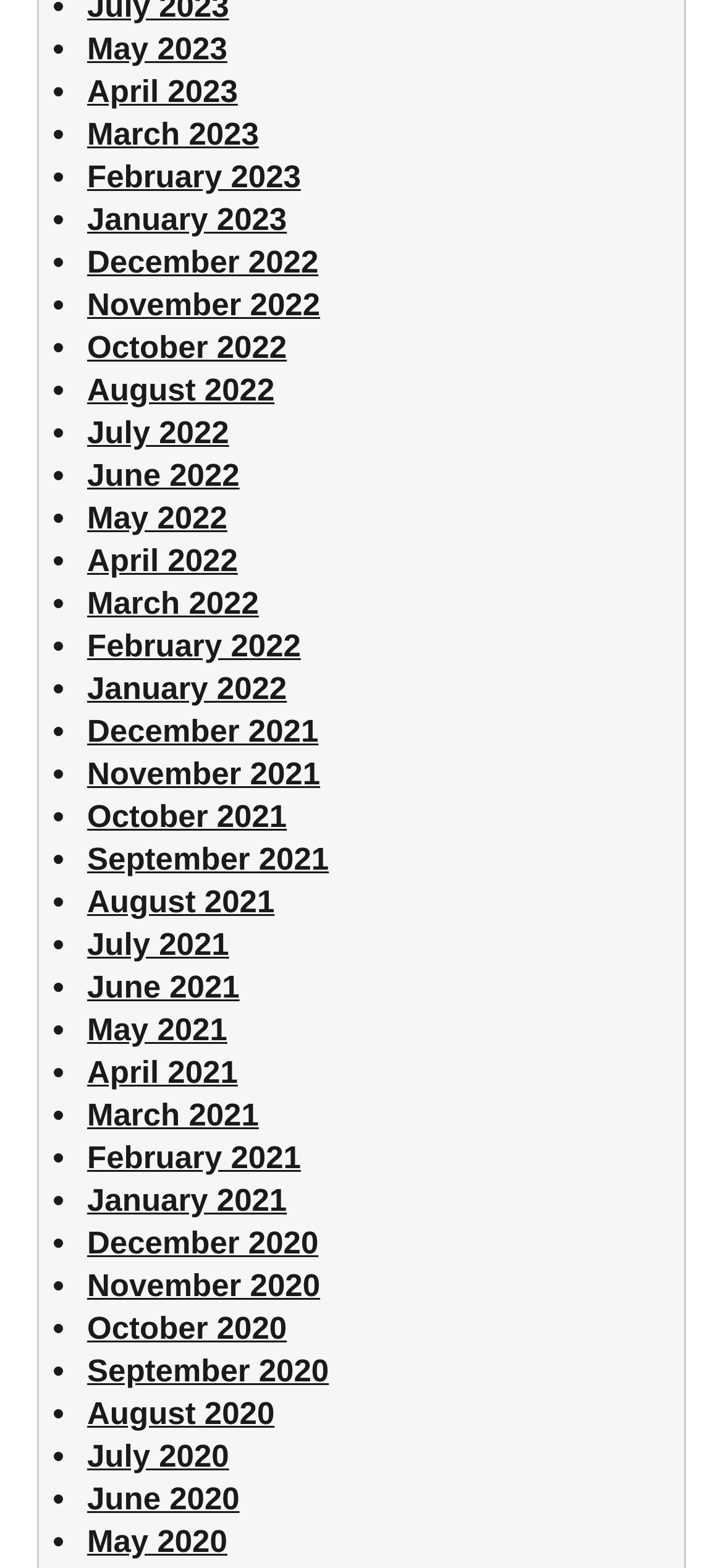Identify the bounding box coordinates for the UI element described as: "title="Facebook"". The coordinates should be provided as four floats between 0 and 1: [left, top, right, bottom].

None